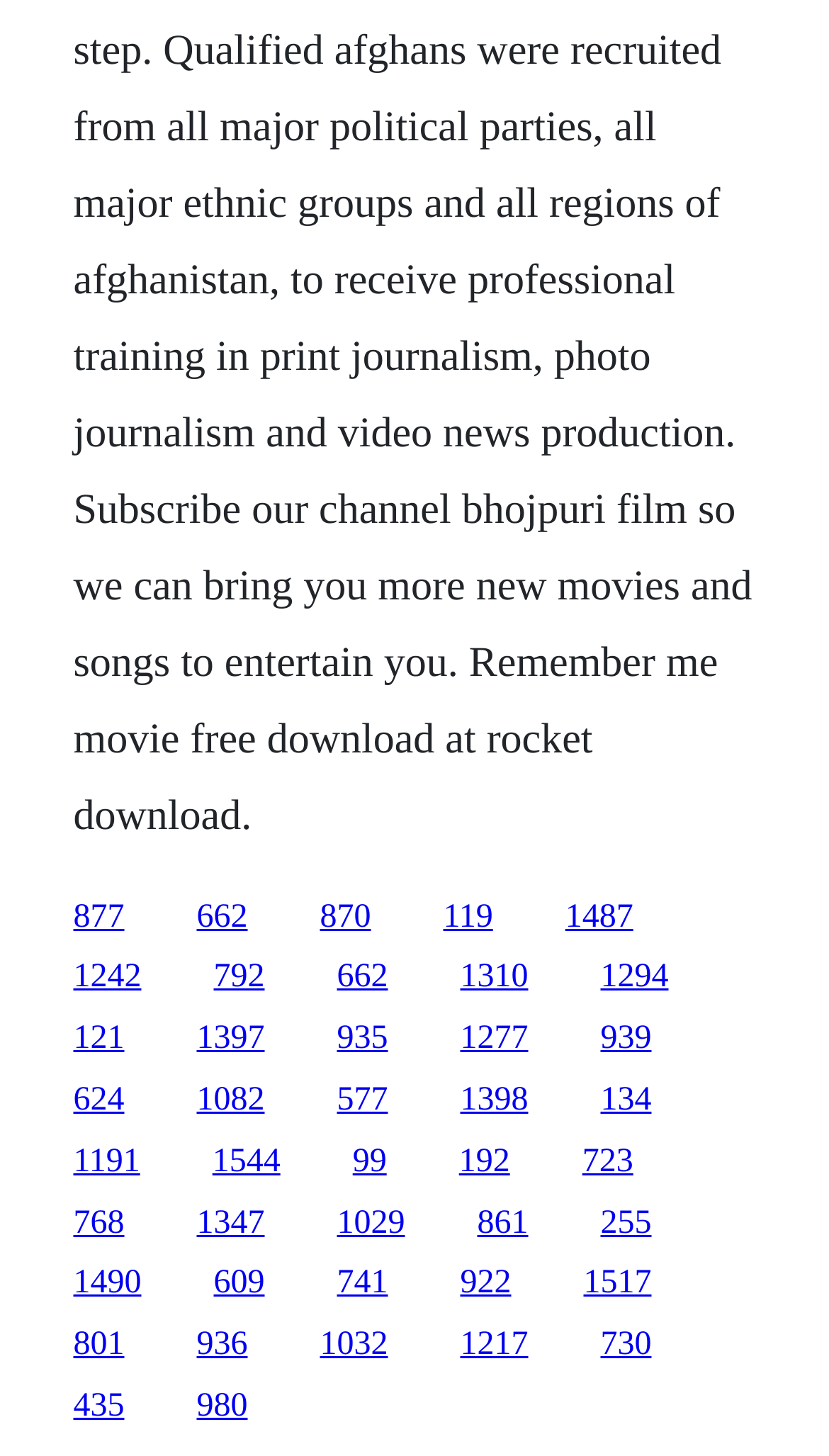Please answer the following question using a single word or phrase: 
How many links are in the top half of the webpage?

15